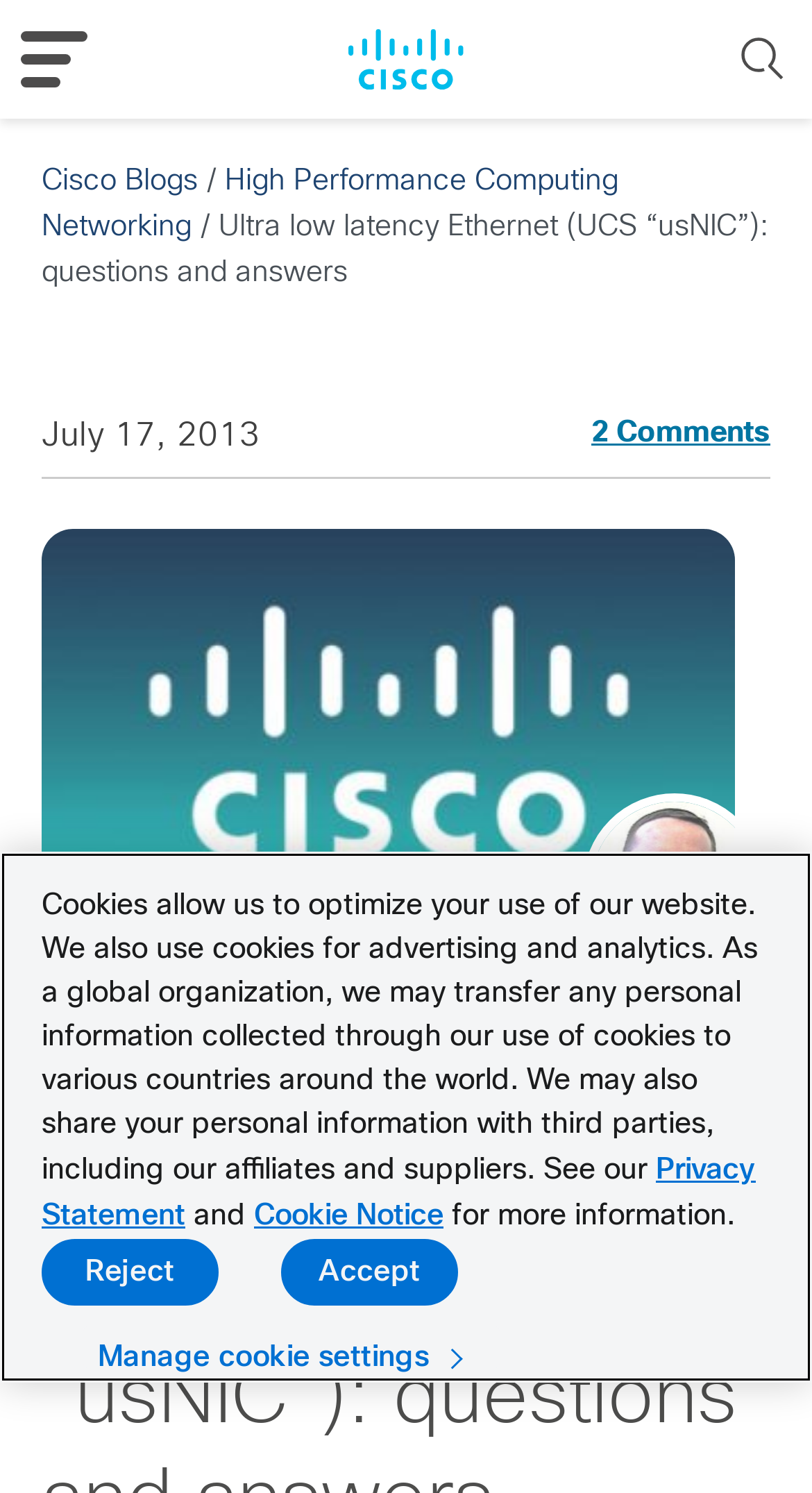Could you highlight the region that needs to be clicked to execute the instruction: "Open the MENU"?

[0.026, 0.021, 0.108, 0.059]